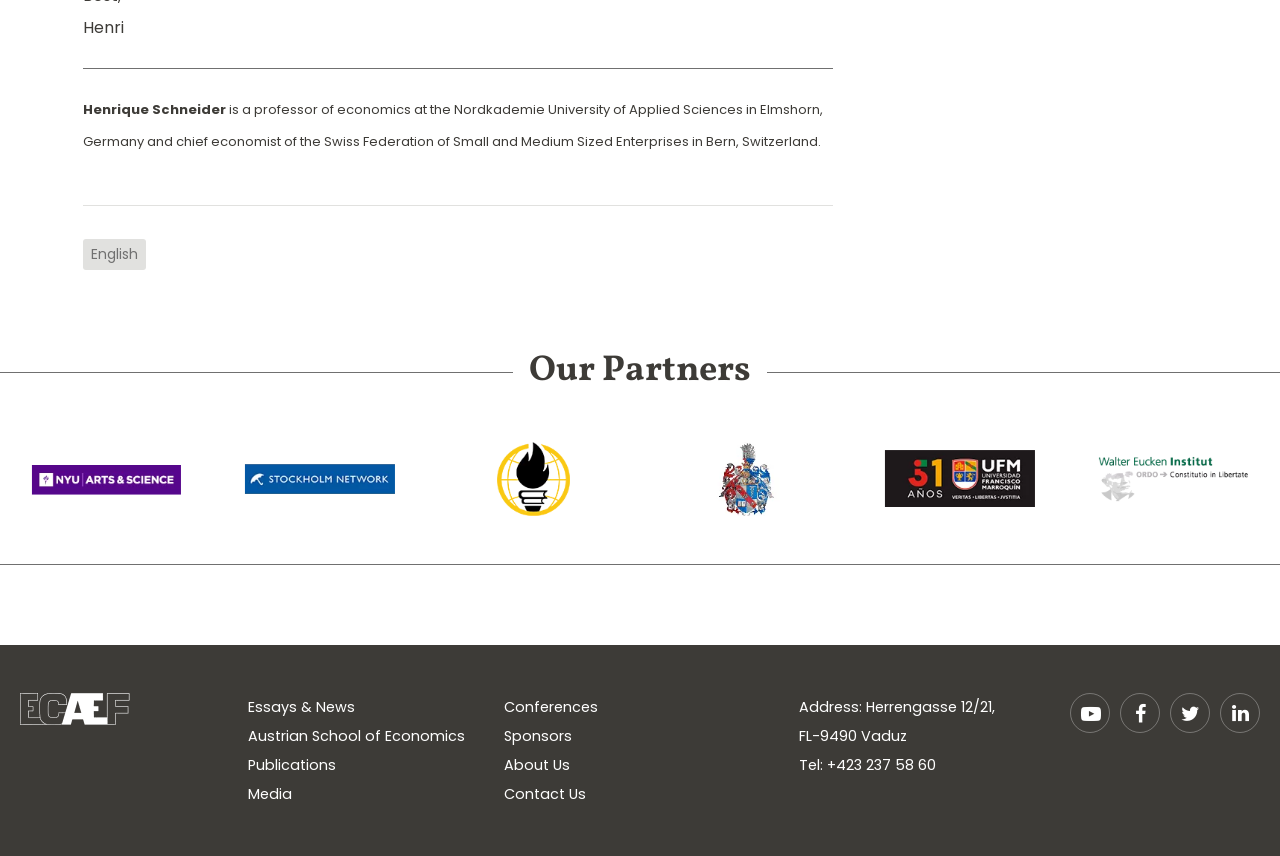Kindly determine the bounding box coordinates for the clickable area to achieve the given instruction: "Open the YouTube channel".

[0.836, 0.81, 0.867, 0.857]